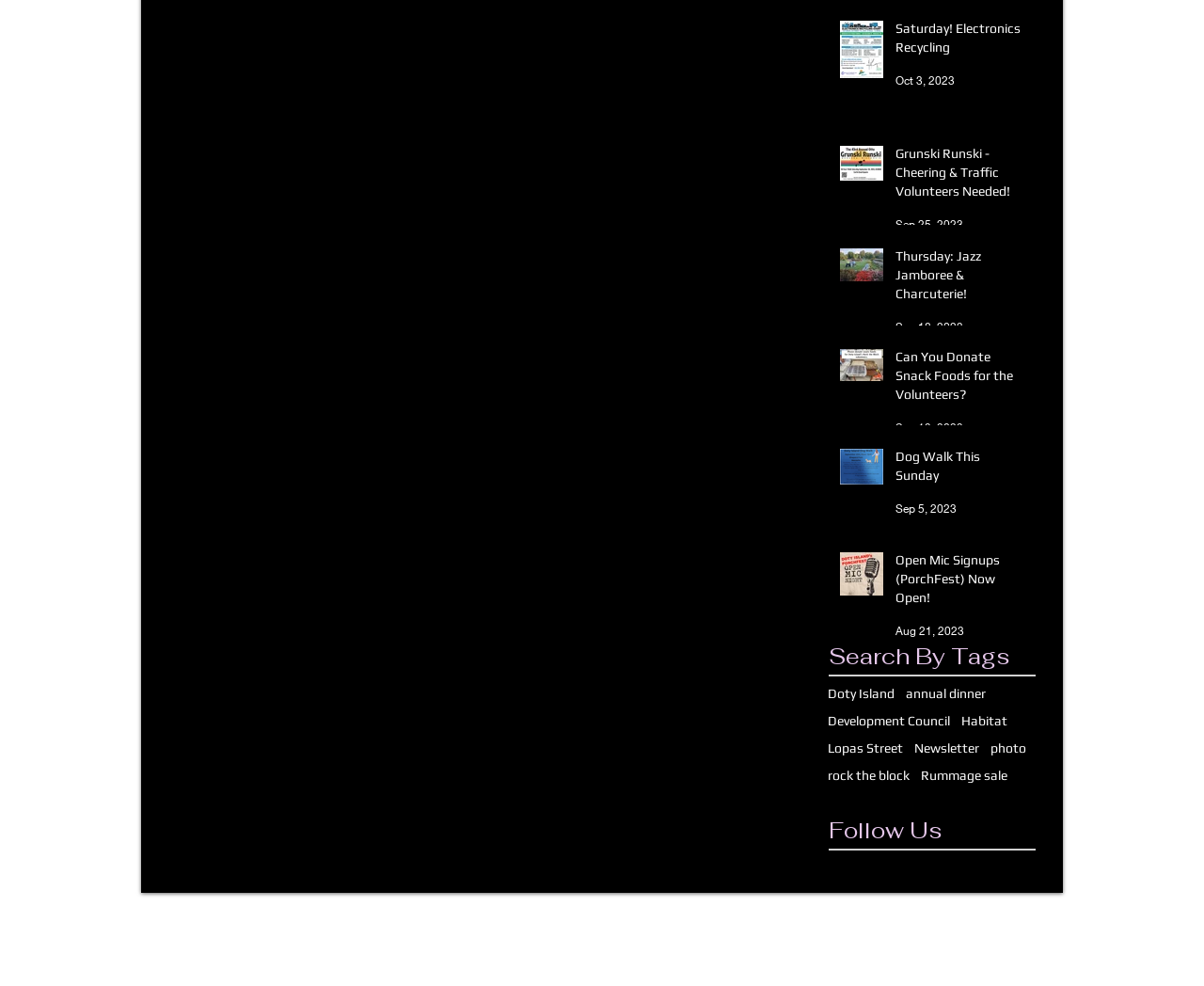Reply to the question below using a single word or brief phrase:
What is the date of the 'Grunski Runski' event?

Sep 25, 2023